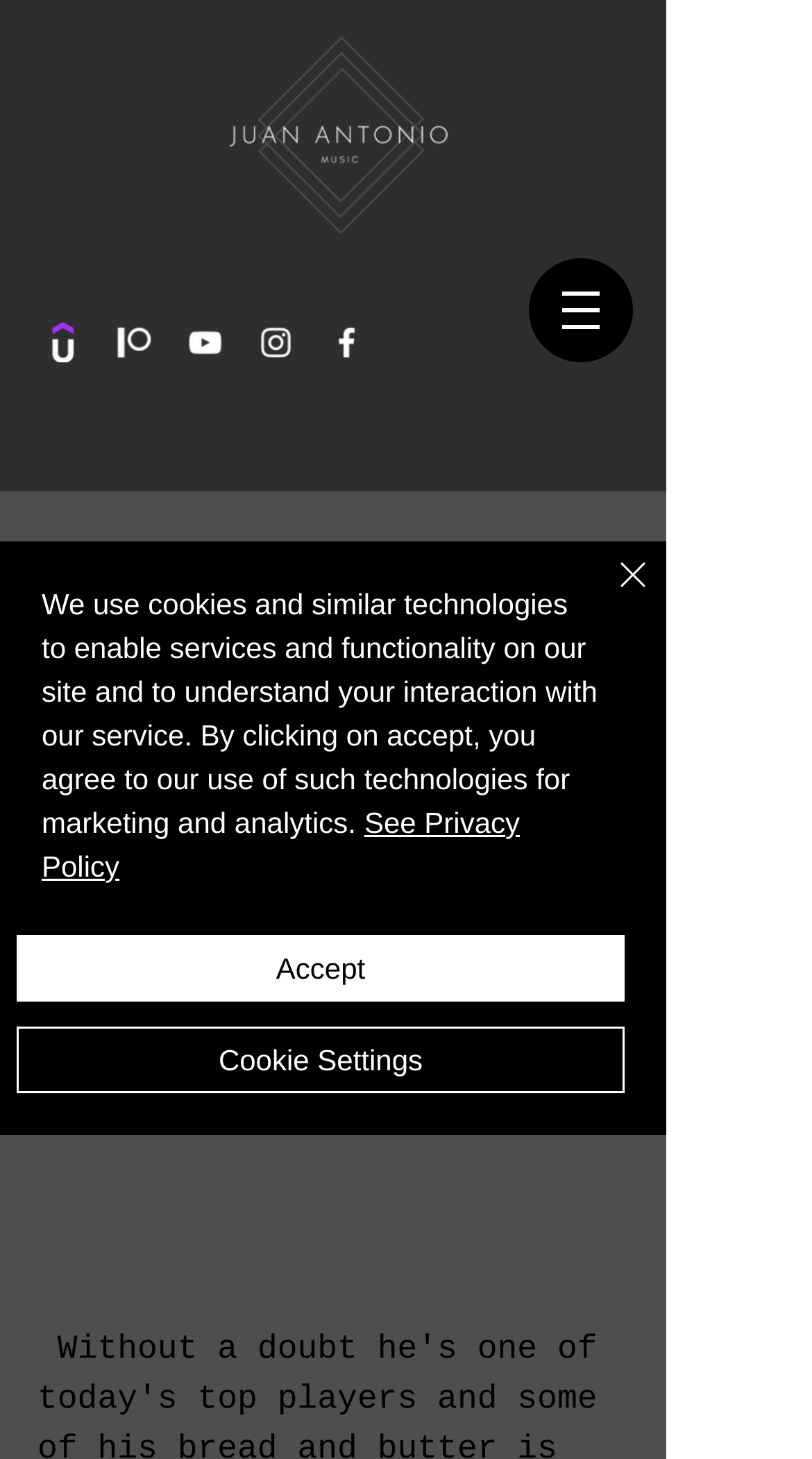Bounding box coordinates should be provided in the format (top-left x, top-left y, bottom-right x, bottom-right y) with all values between 0 and 1. Identify the bounding box for this UI element: aria-label="Udemy"

[0.054, 0.221, 0.103, 0.248]